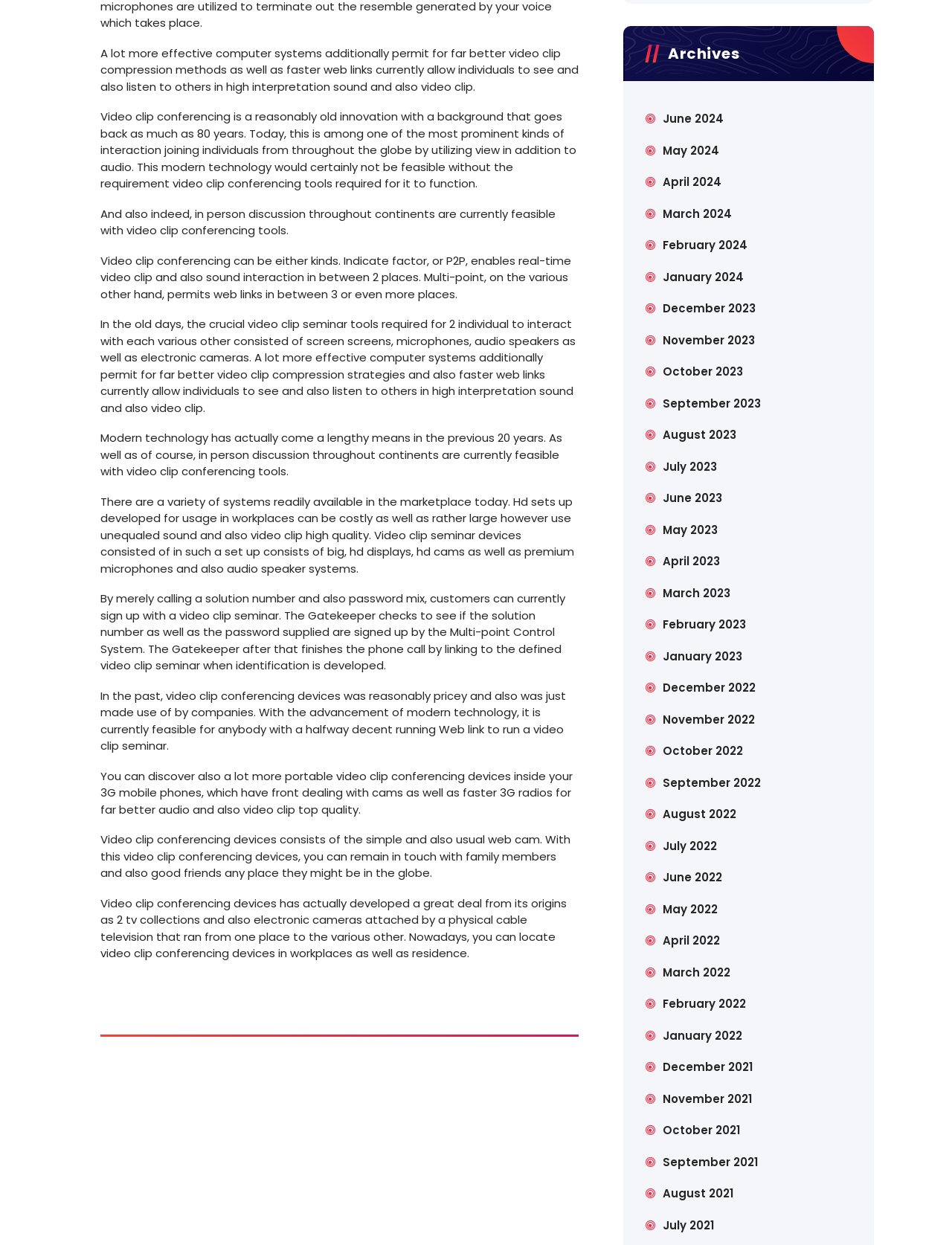Please specify the bounding box coordinates of the clickable region necessary for completing the following instruction: "Click on 'Archives'". The coordinates must consist of four float numbers between 0 and 1, i.e., [left, top, right, bottom].

[0.655, 0.021, 0.918, 0.065]